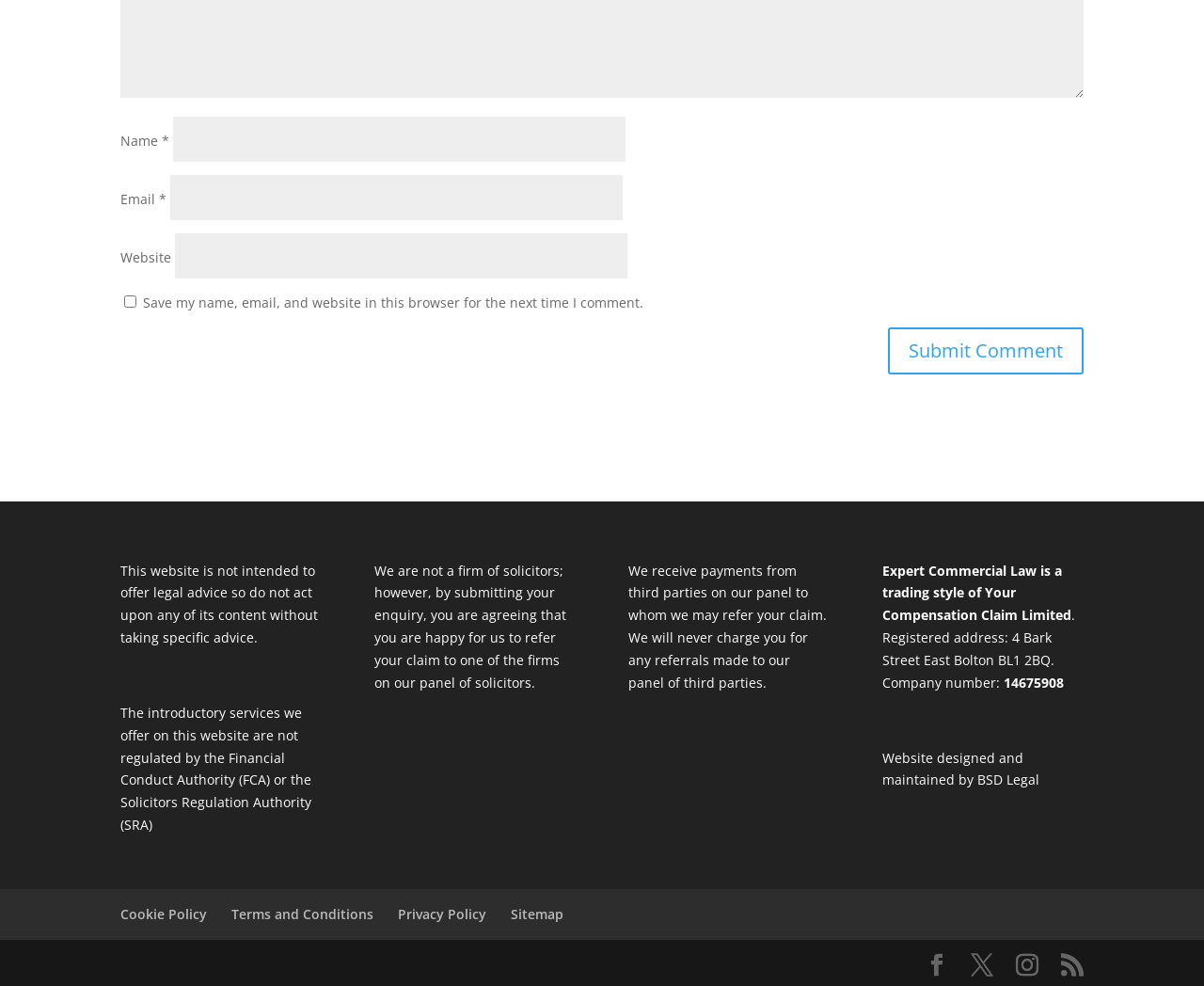Locate and provide the bounding box coordinates for the HTML element that matches this description: "Terms of Service".

None